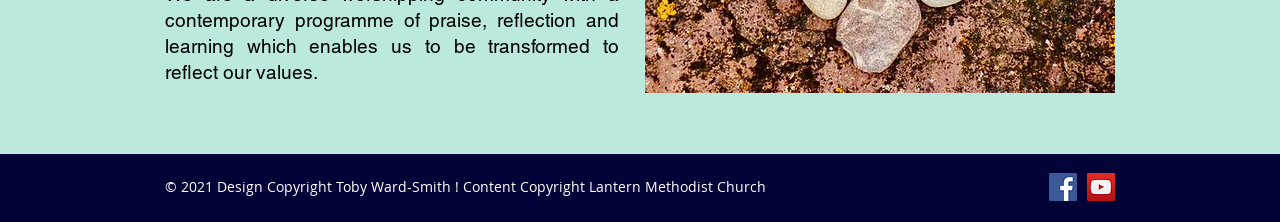Identify the bounding box of the UI component described as: "aria-label="Facebook"".

[0.82, 0.779, 0.841, 0.905]